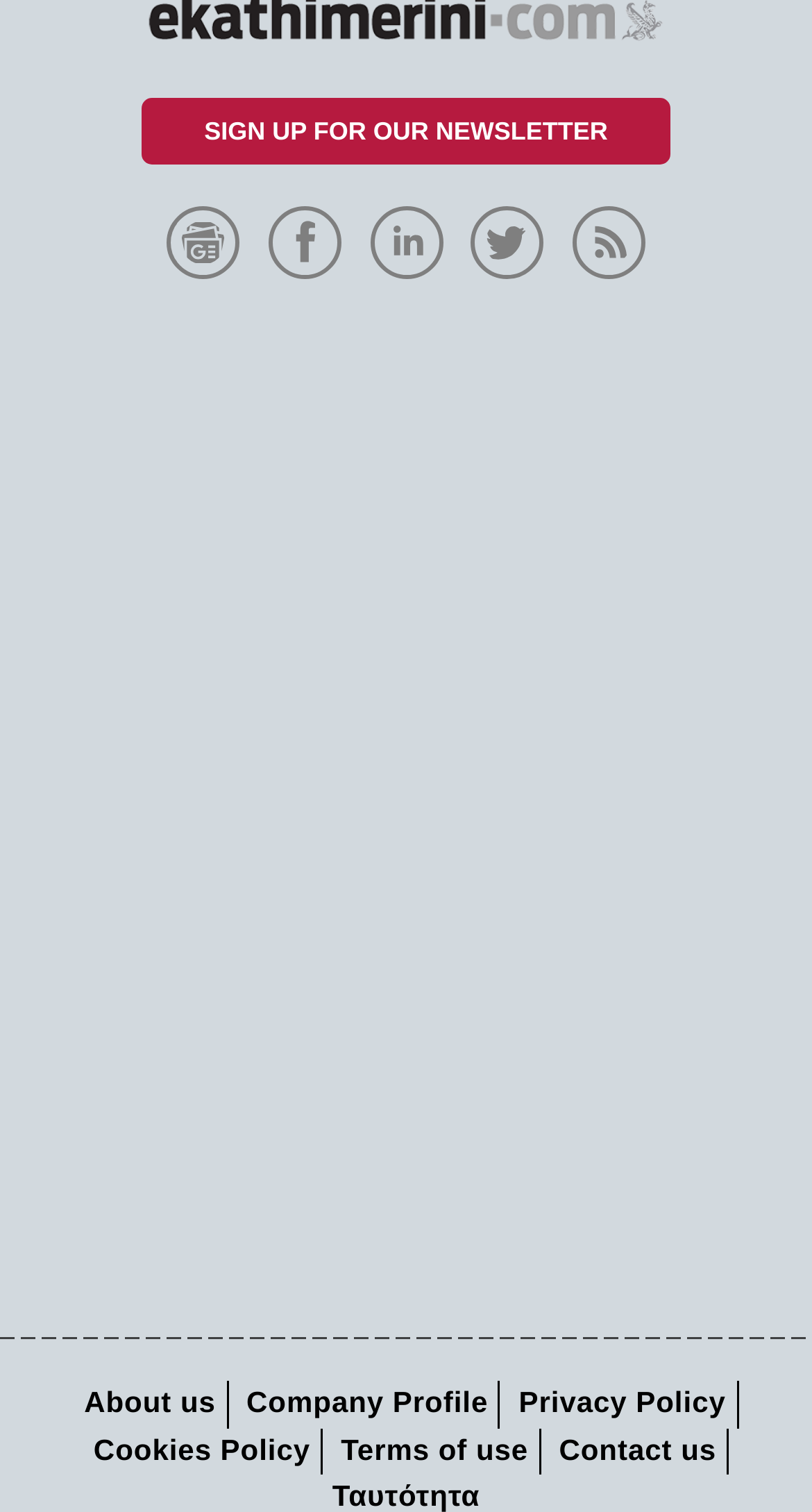Please determine the bounding box coordinates for the element that should be clicked to follow these instructions: "Go to the About us page".

[0.091, 0.91, 0.278, 0.945]